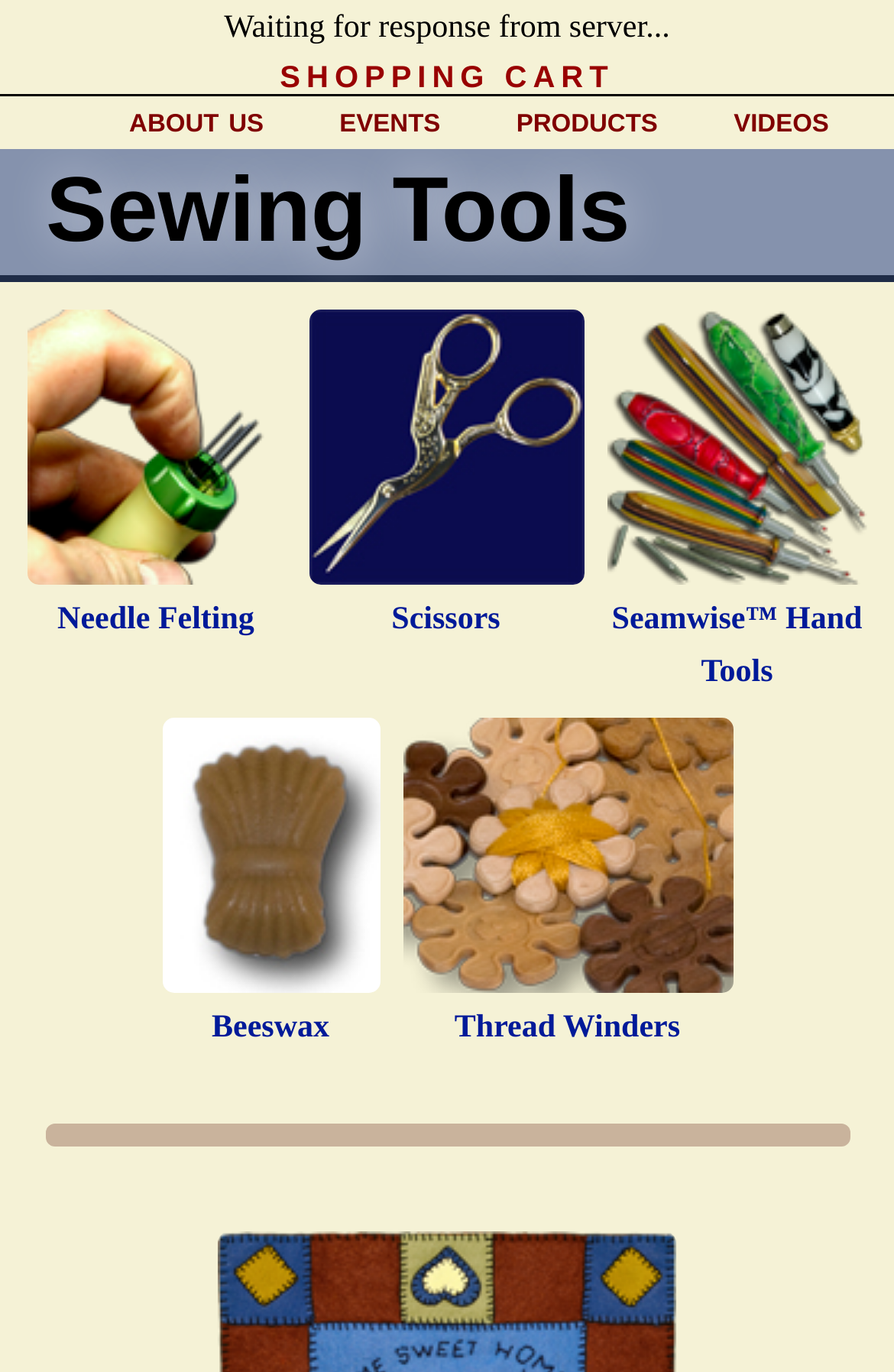Please identify the bounding box coordinates of the element that needs to be clicked to execute the following command: "view Needle Felting products". Provide the bounding box using four float numbers between 0 and 1, formatted as [left, top, right, bottom].

[0.064, 0.44, 0.284, 0.465]